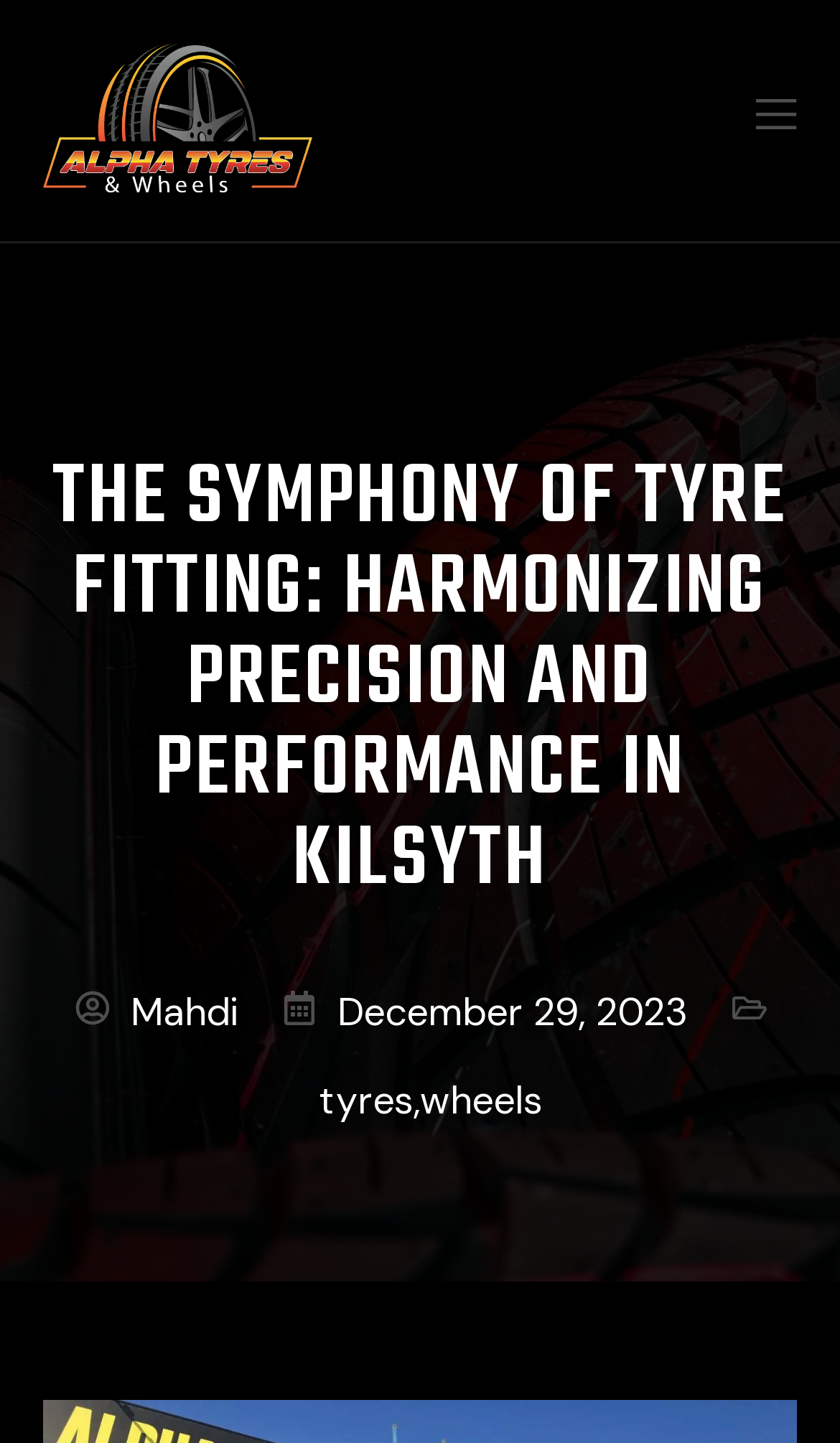What is the name of the business?
Please answer the question with as much detail and depth as you can.

Based on the image and link at the top of the page, it appears that the business is called Alpha tyres and wheels, with a location in Melbourne.